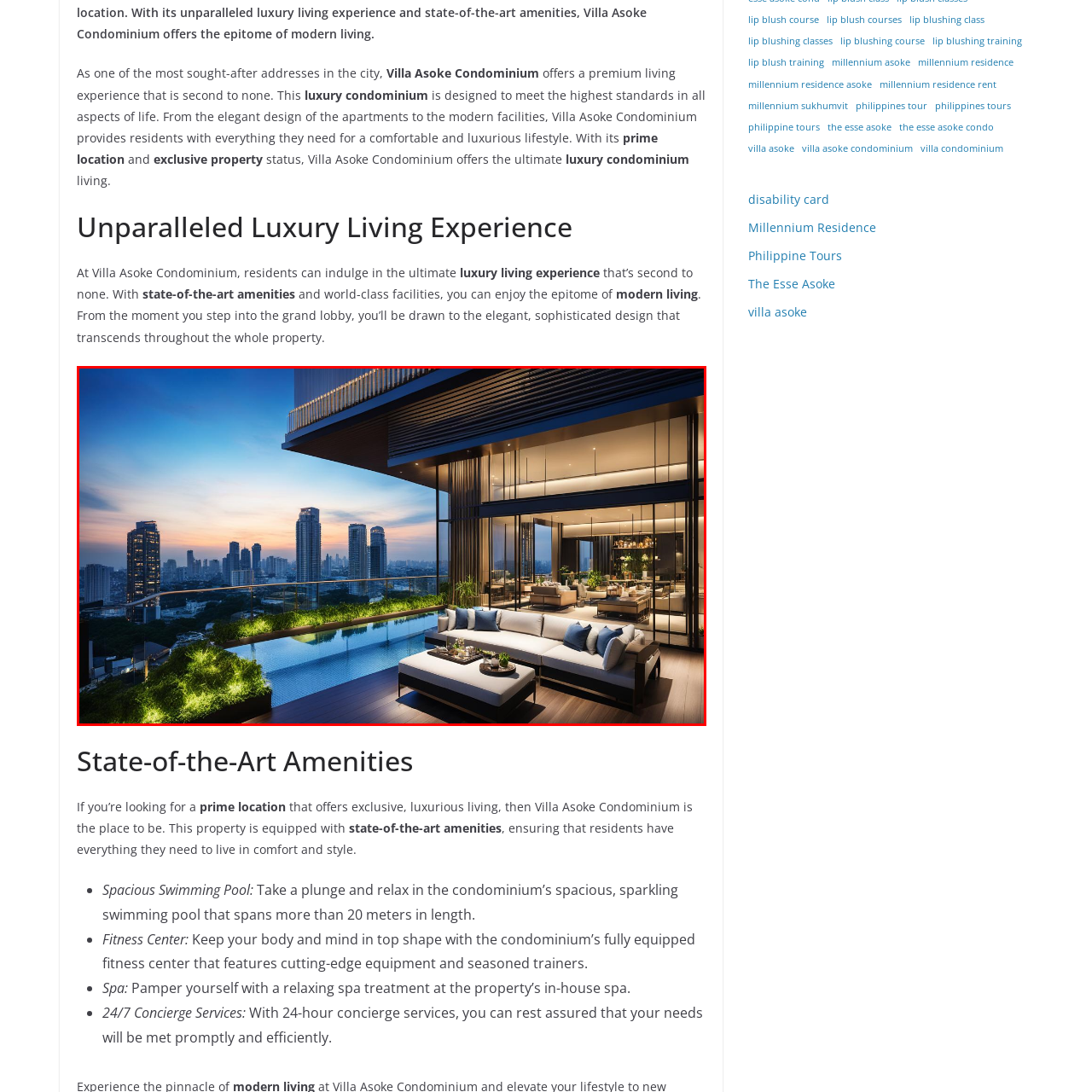What time of day is depicted in the image?
Check the image inside the red bounding box and provide your answer in a single word or short phrase.

Sunset